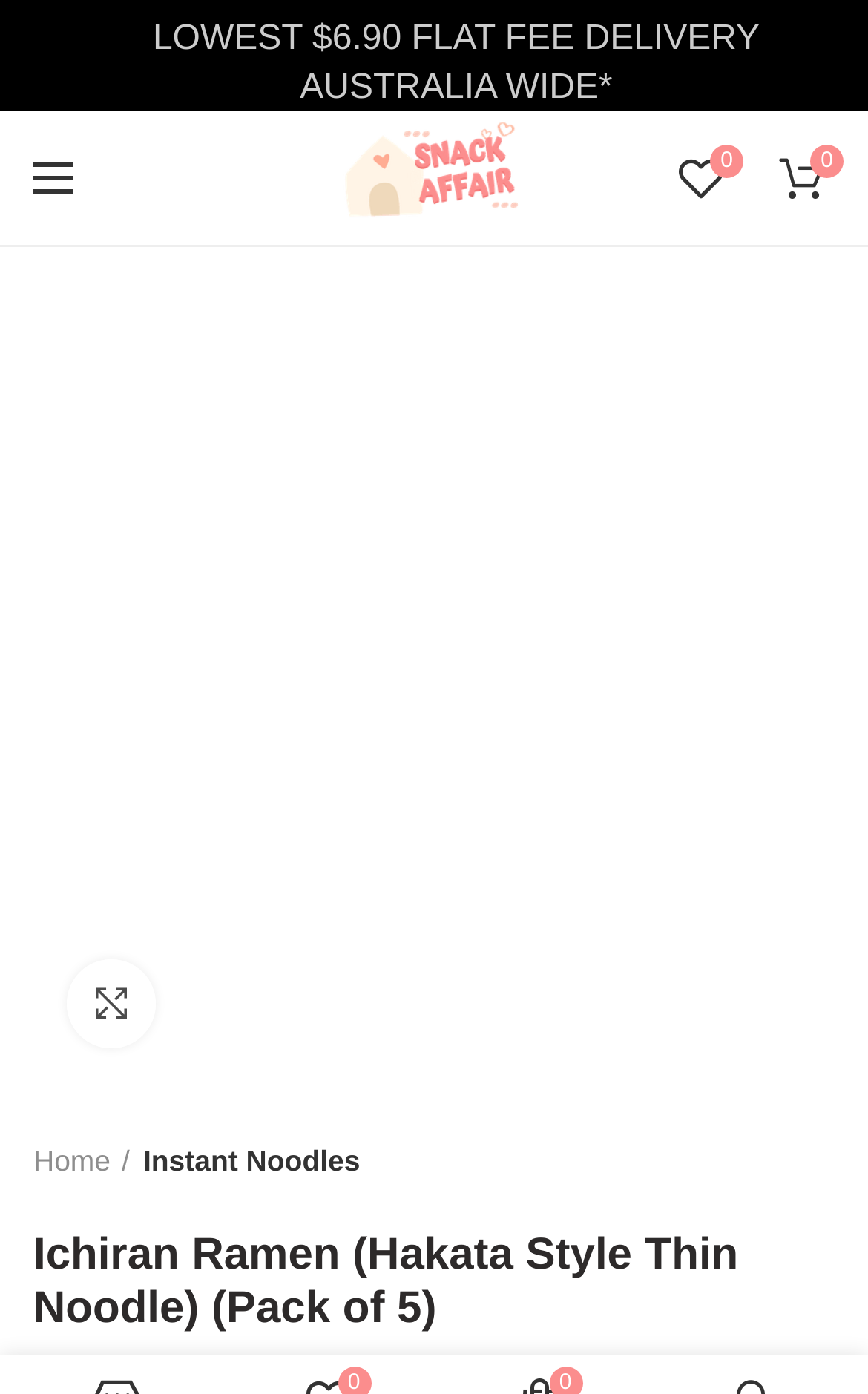Provide a thorough and detailed response to the question by examining the image: 
How many items are in the wishlist?

I found the answer by looking at the generic element with the text 'My Wishlist' and the link element with the text ' 0' which is located at the top right of the page, indicating that there are 0 items in the wishlist.